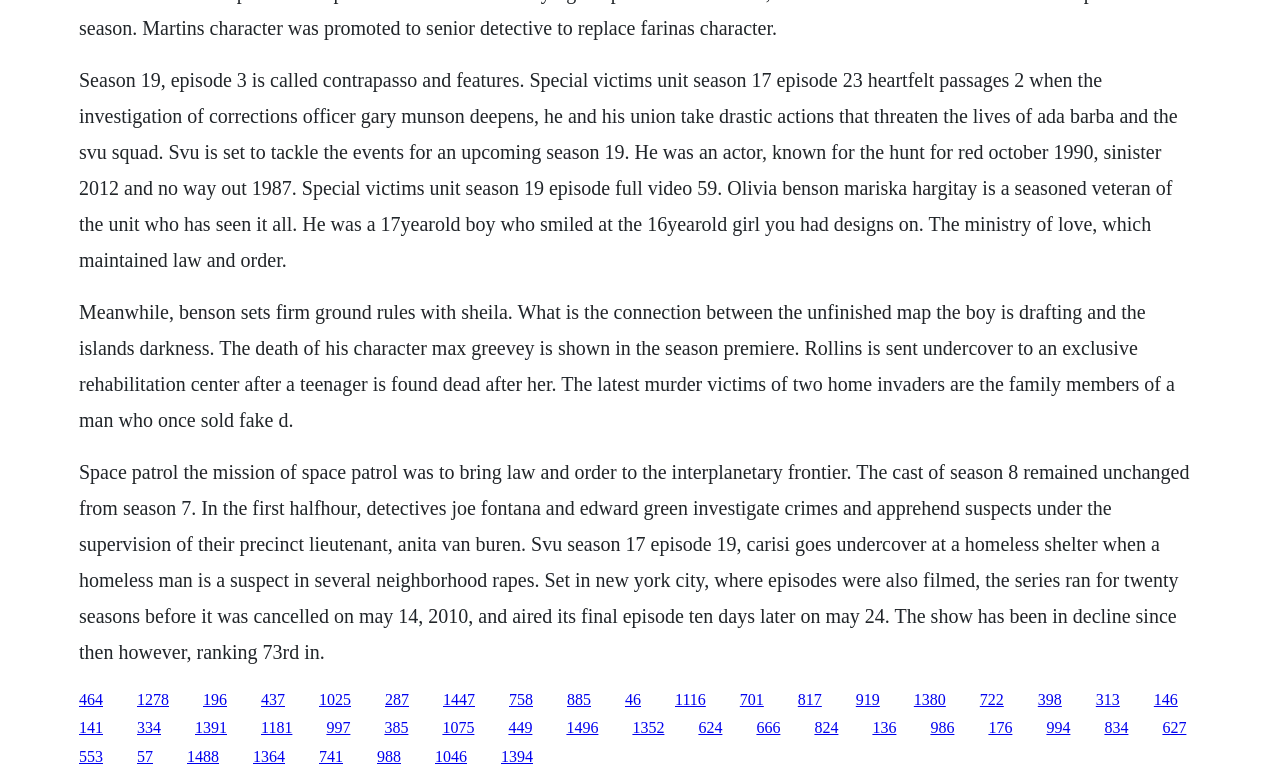How many links are present on the webpage?
Examine the screenshot and reply with a single word or phrase.

More than 30